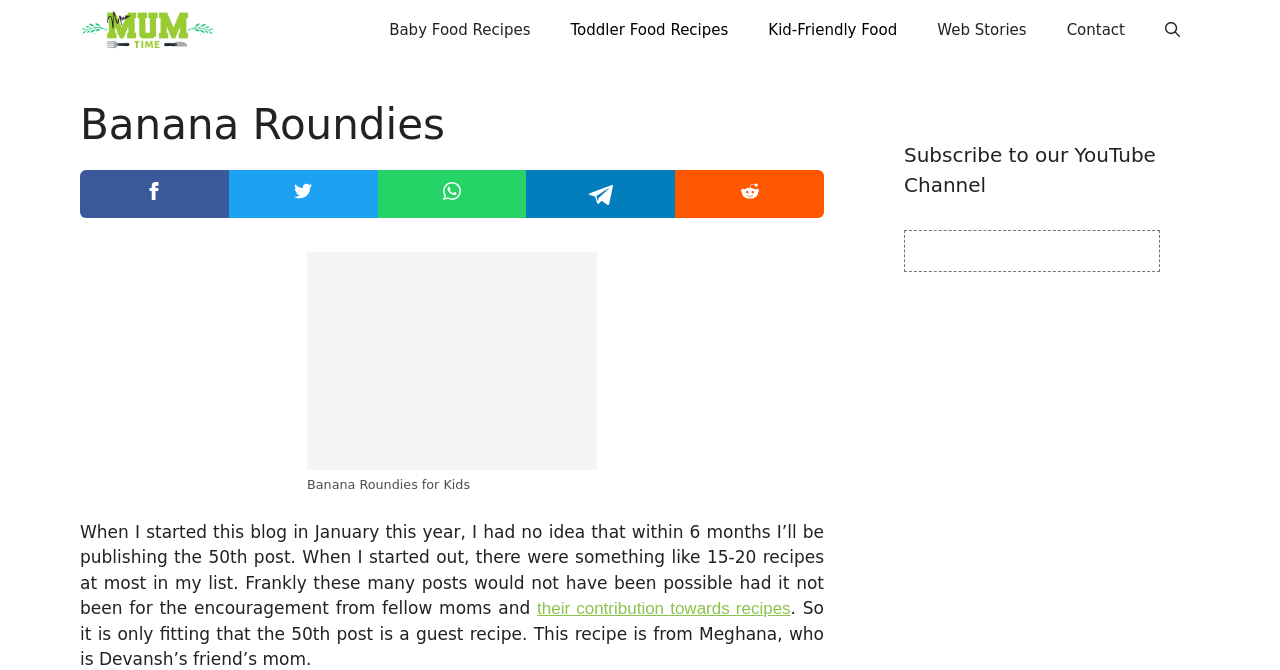Identify the bounding box coordinates of the clickable region to carry out the given instruction: "Subscribe to the YouTube Channel".

[0.706, 0.209, 0.906, 0.299]